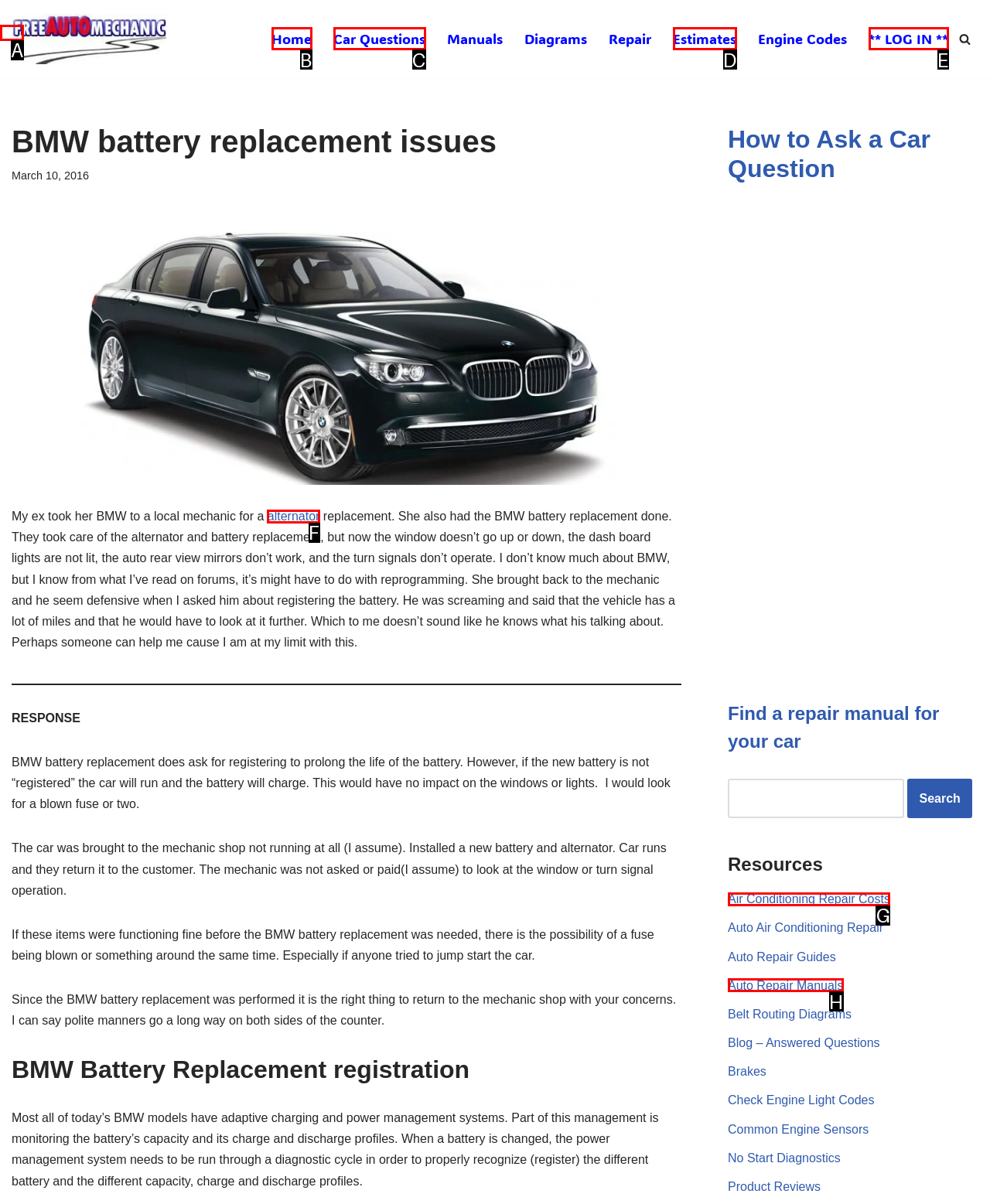Using the provided description: Car Questions, select the HTML element that corresponds to it. Indicate your choice with the option's letter.

C